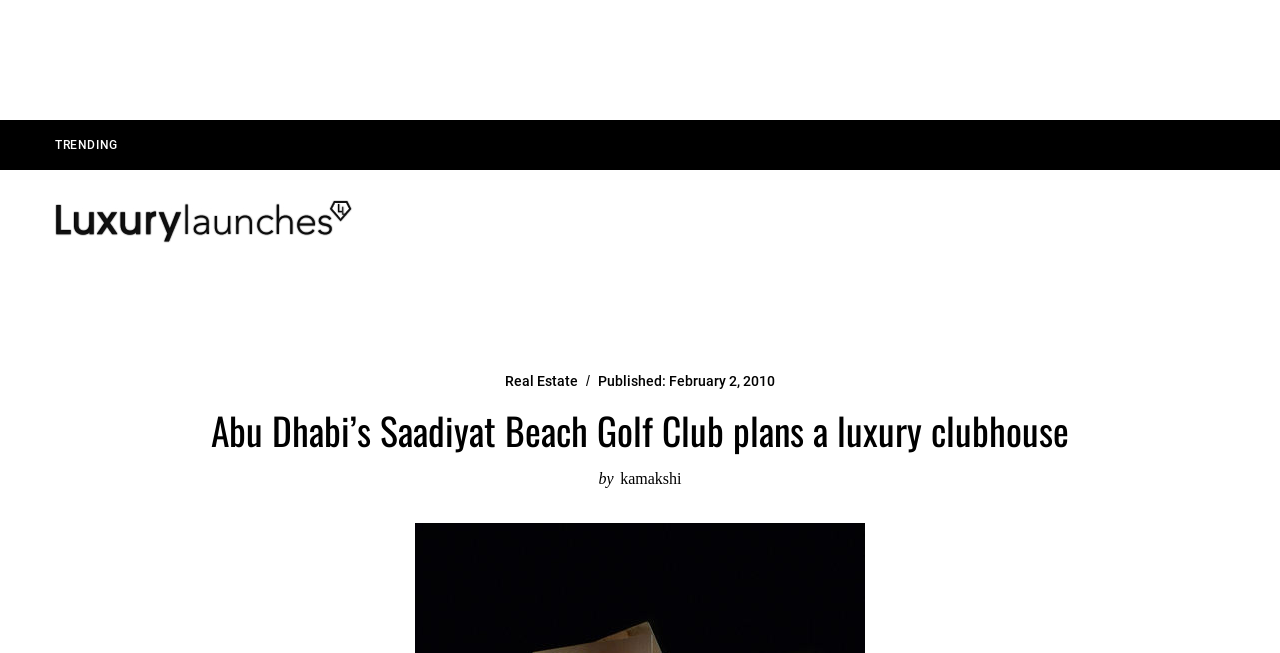What is the category of the article?
Please provide a comprehensive answer to the question based on the webpage screenshot.

I found the link 'Real Estate' under the header element, which suggests that the article belongs to this category.